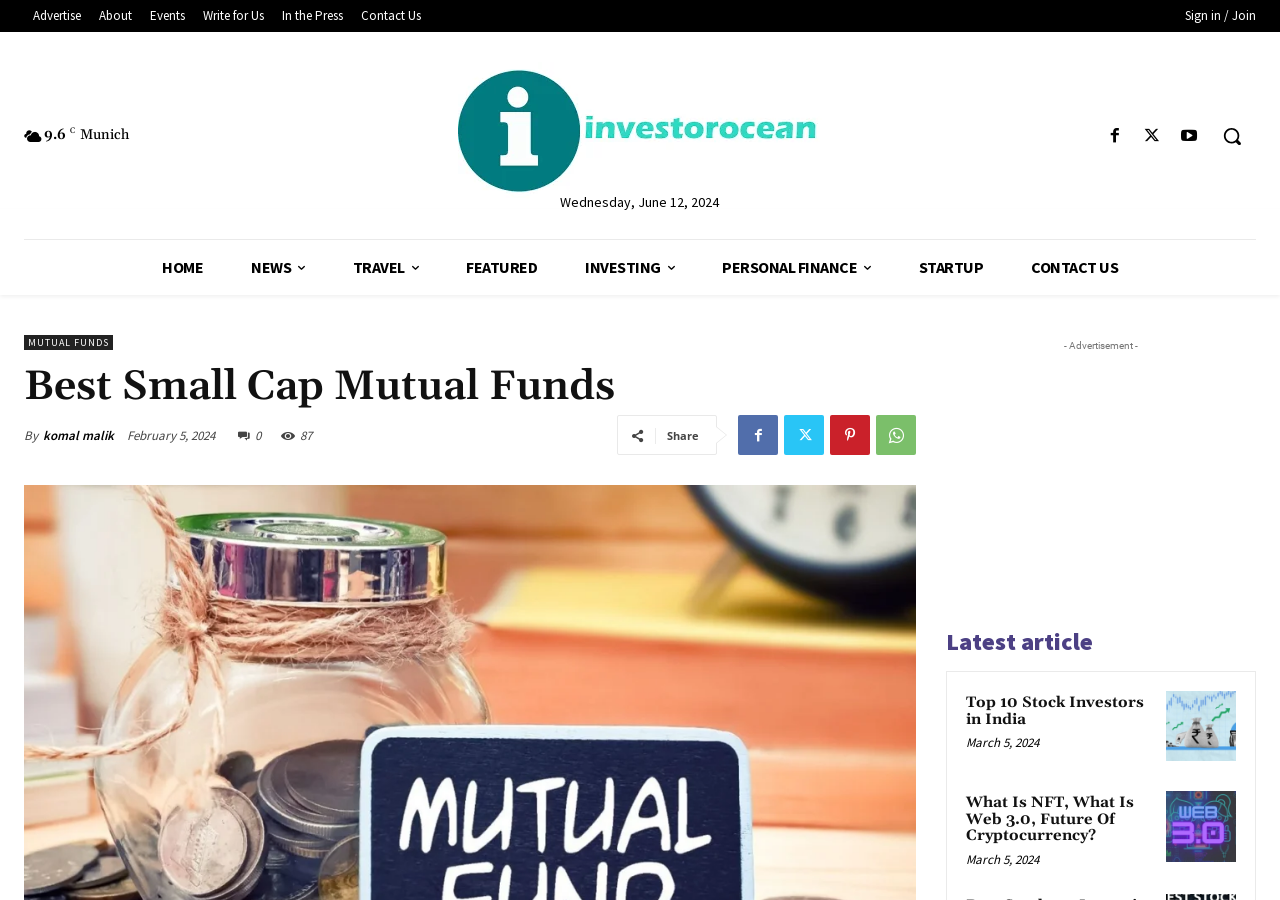Create an elaborate caption for the webpage.

This webpage is about investing in small-cap mutual funds. At the top, there is a navigation bar with links to "Advertise", "About", "Events", "Write for Us", "In the Press", and "Contact Us". On the right side of the navigation bar, there is a "Sign in / Join" link. Below the navigation bar, there is a logo with an image, and to its right, there is a date "Wednesday, June 12, 2024". 

Below the logo, there are several links to different sections of the website, including "HOME", "NEWS", "TRAVEL", "FEATURED", "INVESTING", "PERSONAL FINANCE", "STARTUP", and "CONTACT US". The "INVESTING" section is highlighted, and below it, there is a subheading "MUTUAL FUNDS" and a main heading "Best Small Cap Mutual Funds". 

To the right of the main heading, there is an author's name "komal malik" and a date "February 5, 2024". Below the author's information, there are social media links and a "Share" button. 

The main content of the webpage is an article about the best small-cap mutual funds. Below the article, there is an advertisement section with a heading "- Advertisement -" and an iframe containing the advertisement. 

On the right side of the webpage, there is a section with a heading "Latest article" and two article previews. The first article is about the top 10 stock investors in India, and the second article is about NFT, Web 3.0, and the future of cryptocurrency. Each article preview has a link to the full article and a date "March 5, 2024".